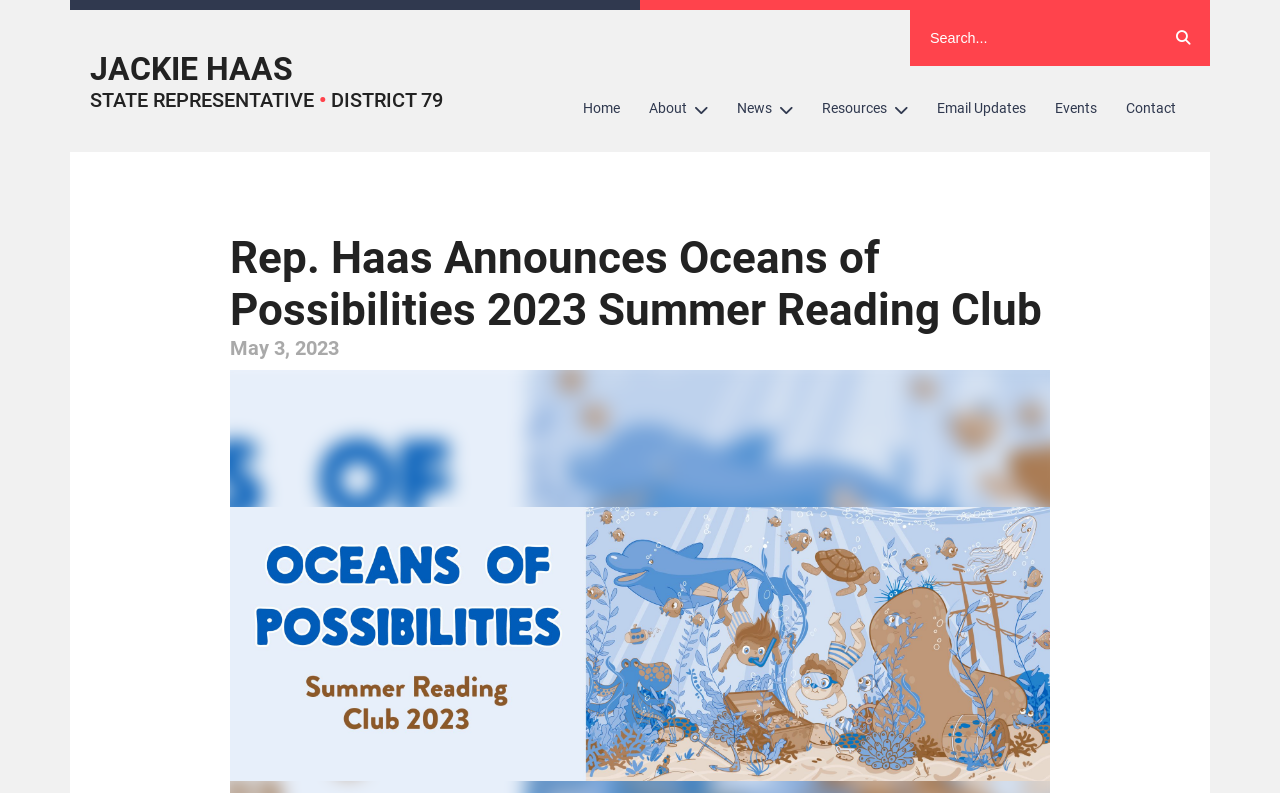Using details from the image, please answer the following question comprehensively:
What is the date of the announcement?

The date of the announcement can be found in the heading 'May 3, 2023' below the main heading of the webpage.